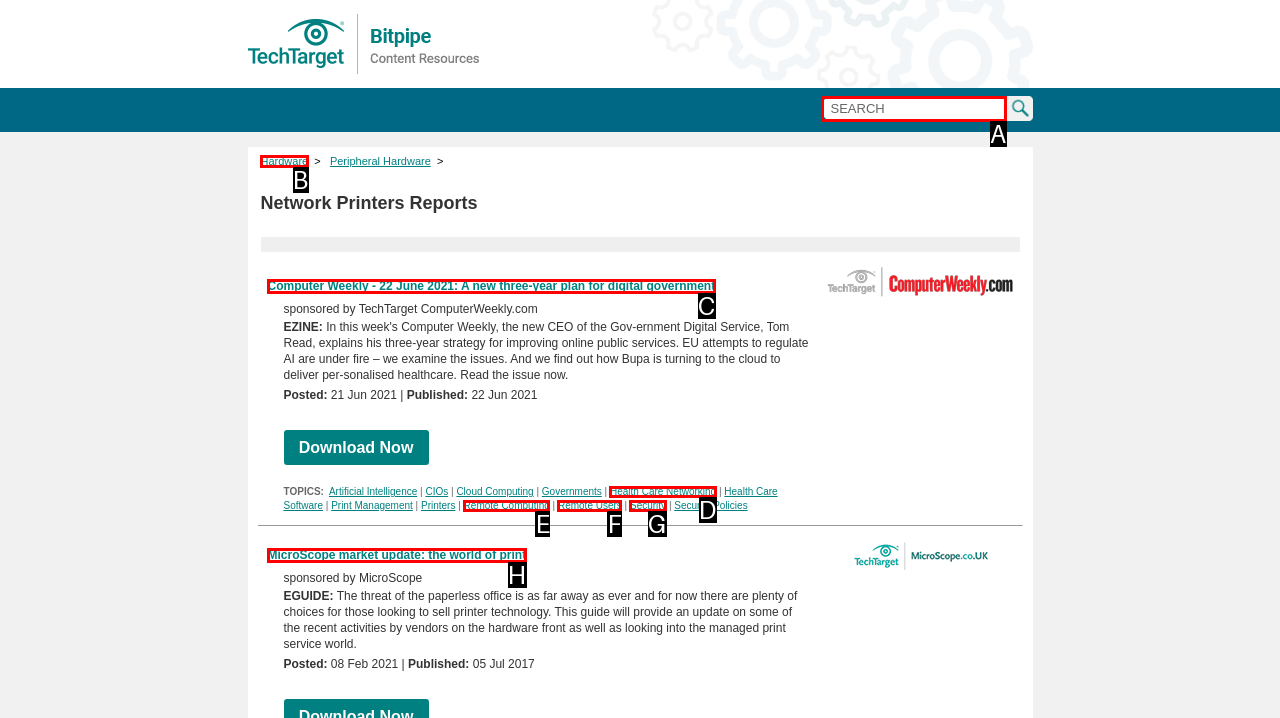Identify the correct UI element to click to achieve the task: Search this site.
Answer with the letter of the appropriate option from the choices given.

A